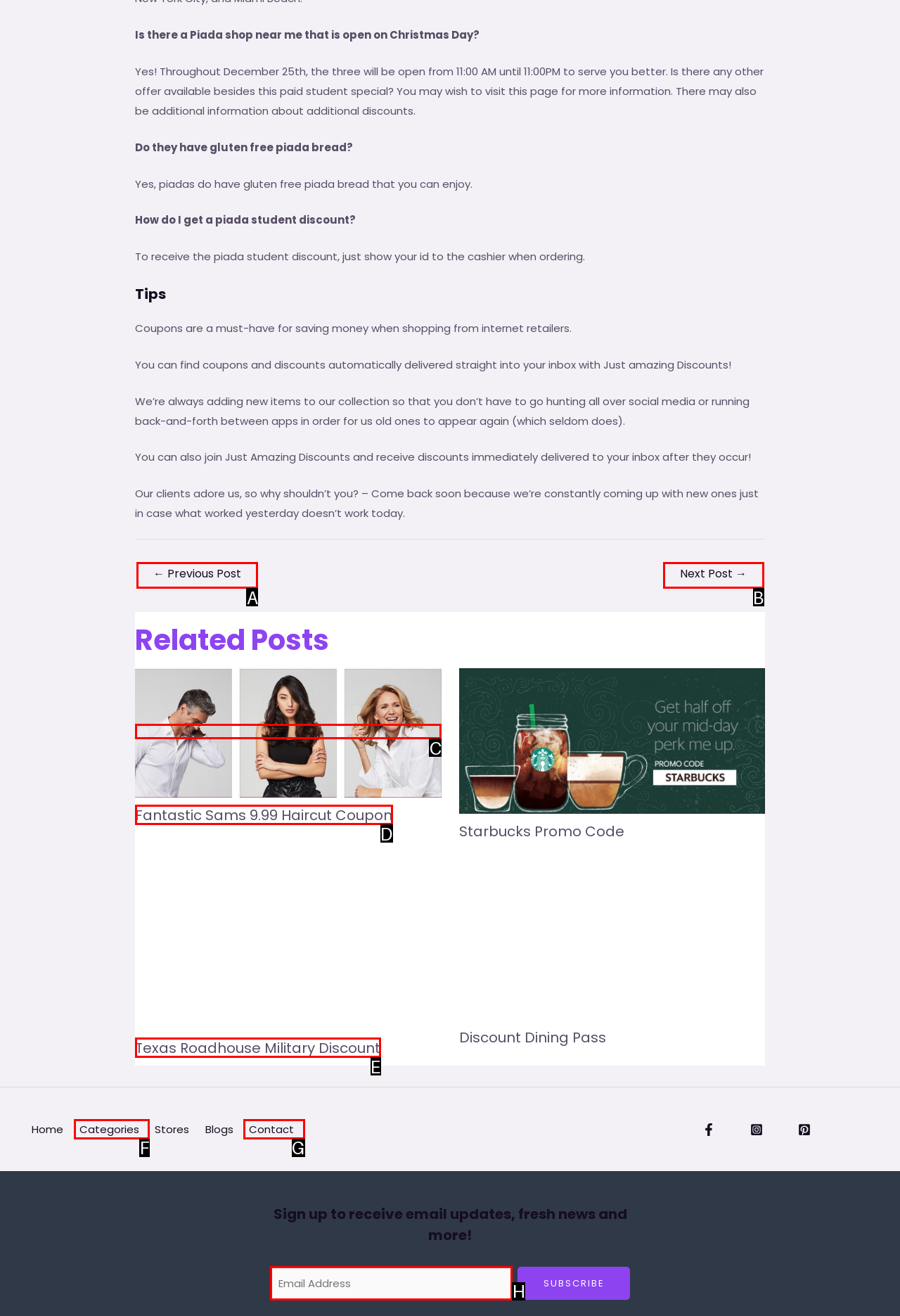Find the option that matches this description: HARLEY AND SERGIO DOG TRAINING
Provide the matching option's letter directly.

None